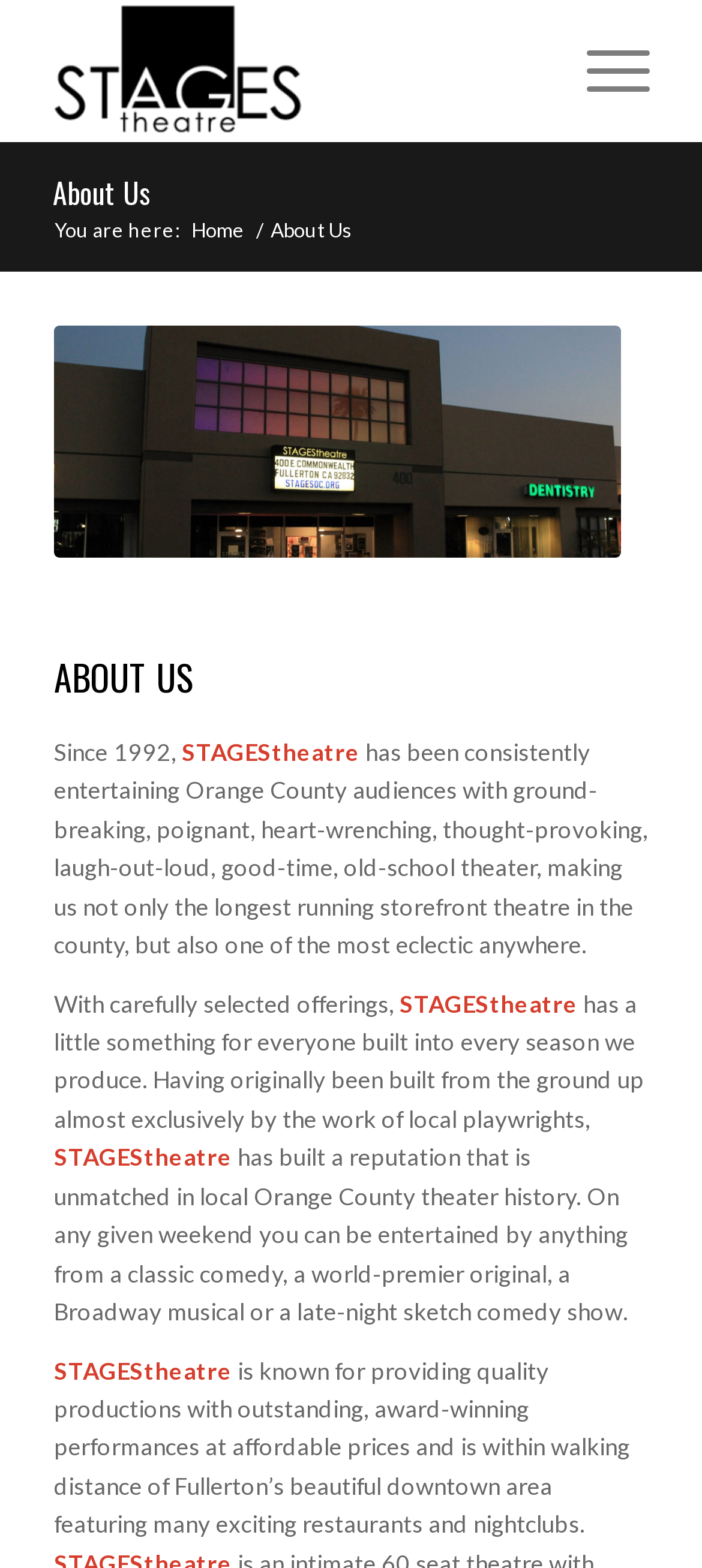Please study the image and answer the question comprehensively:
What type of shows can be seen at STAGEStheatre?

According to the static text element with bounding box coordinates [0.077, 0.729, 0.895, 0.846], STAGEStheatre produces a variety of shows, including classic comedies, world-premier originals, Broadway musicals, and late-night sketch comedy shows.